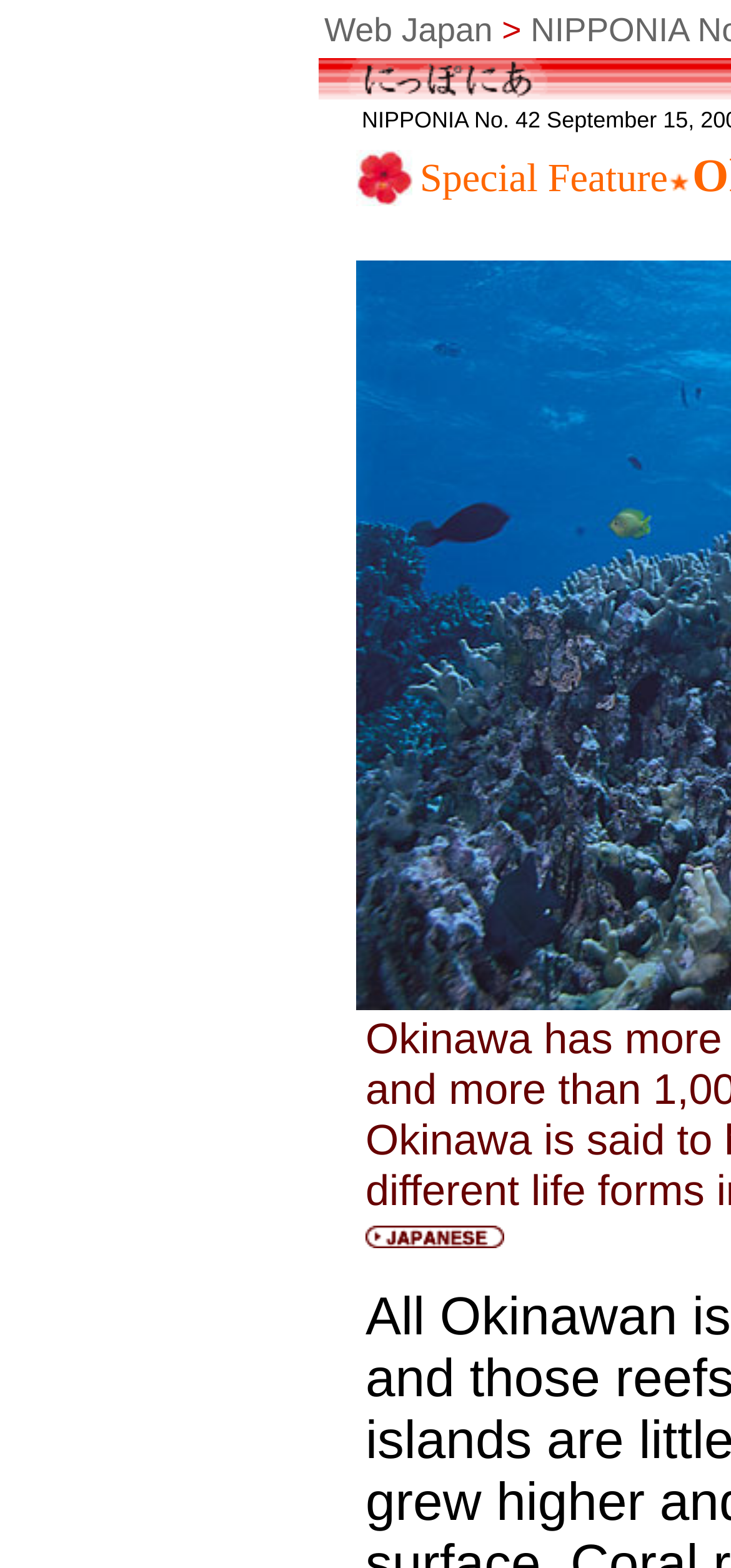Determine the bounding box for the HTML element described here: "Web Japan". The coordinates should be given as [left, top, right, bottom] with each number being a float between 0 and 1.

[0.444, 0.007, 0.674, 0.031]